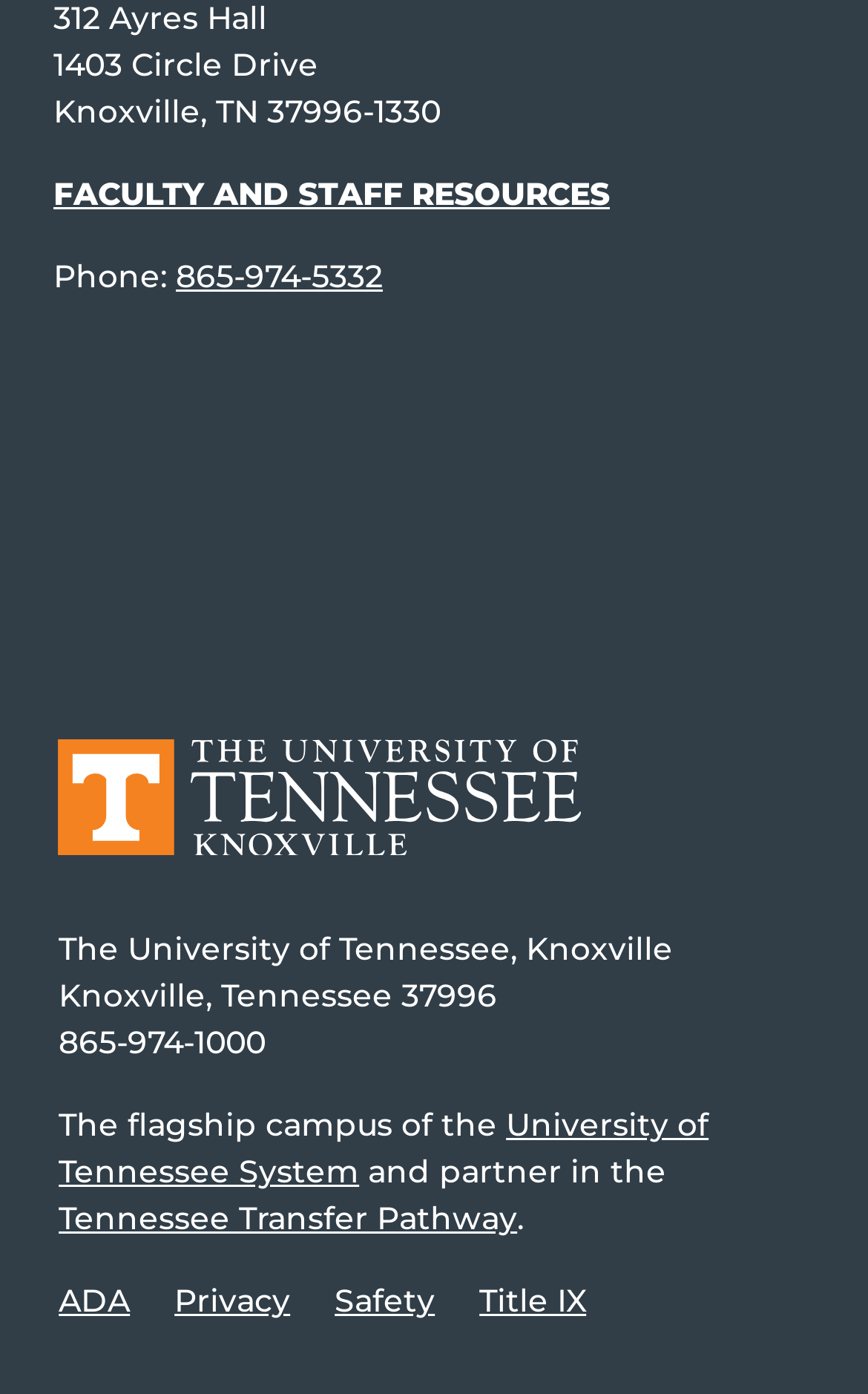Extract the bounding box for the UI element that matches this description: "alt="YouTube Icon"".

[0.354, 0.345, 0.431, 0.374]